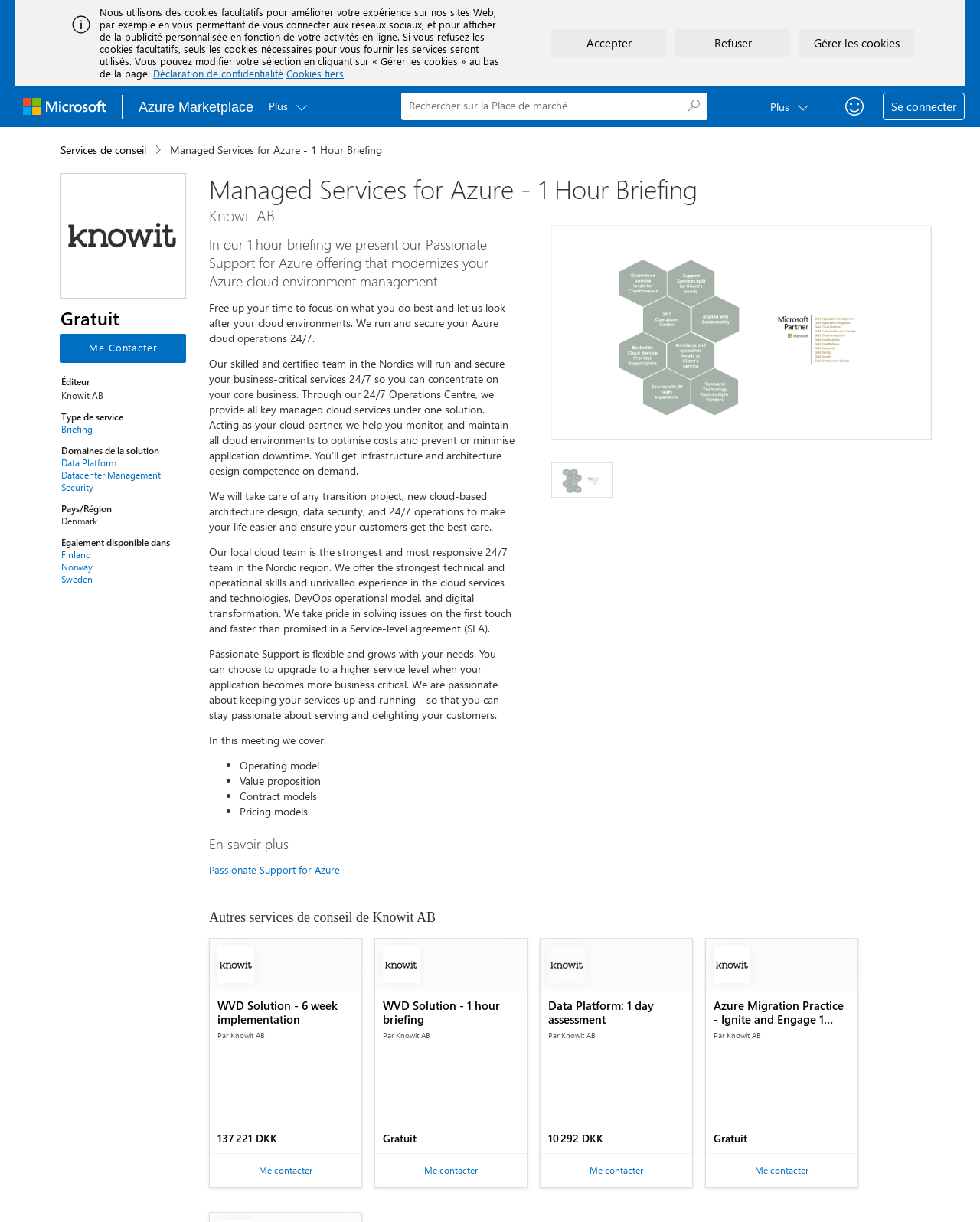Kindly determine the bounding box coordinates for the clickable area to achieve the given instruction: "View other consulting services from Knowit AB".

[0.213, 0.744, 0.444, 0.757]